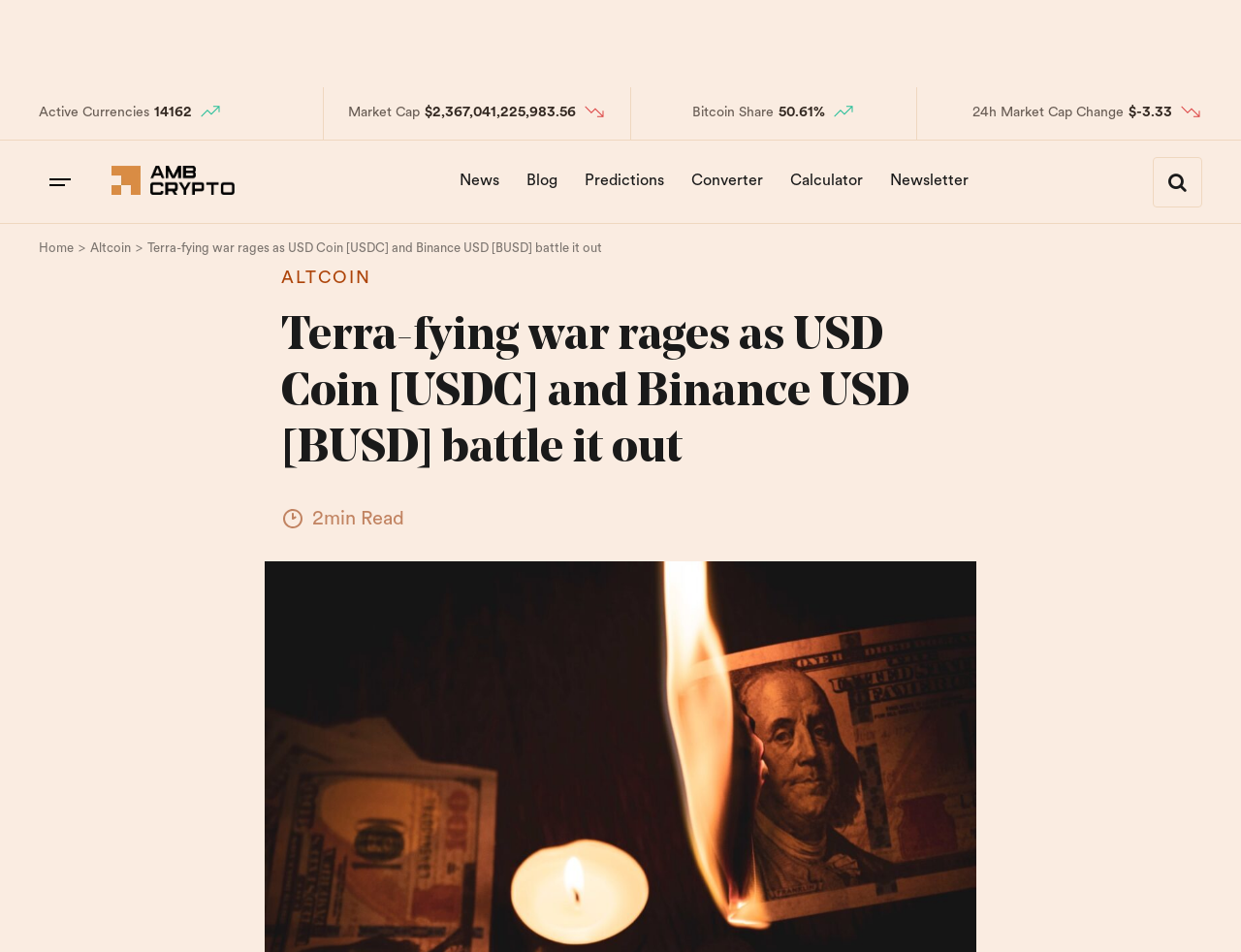Look at the image and give a detailed response to the following question: How many active currencies are there?

I found the answer by looking at the 'Active Currencies' section on the webpage, which displays the number 14162.